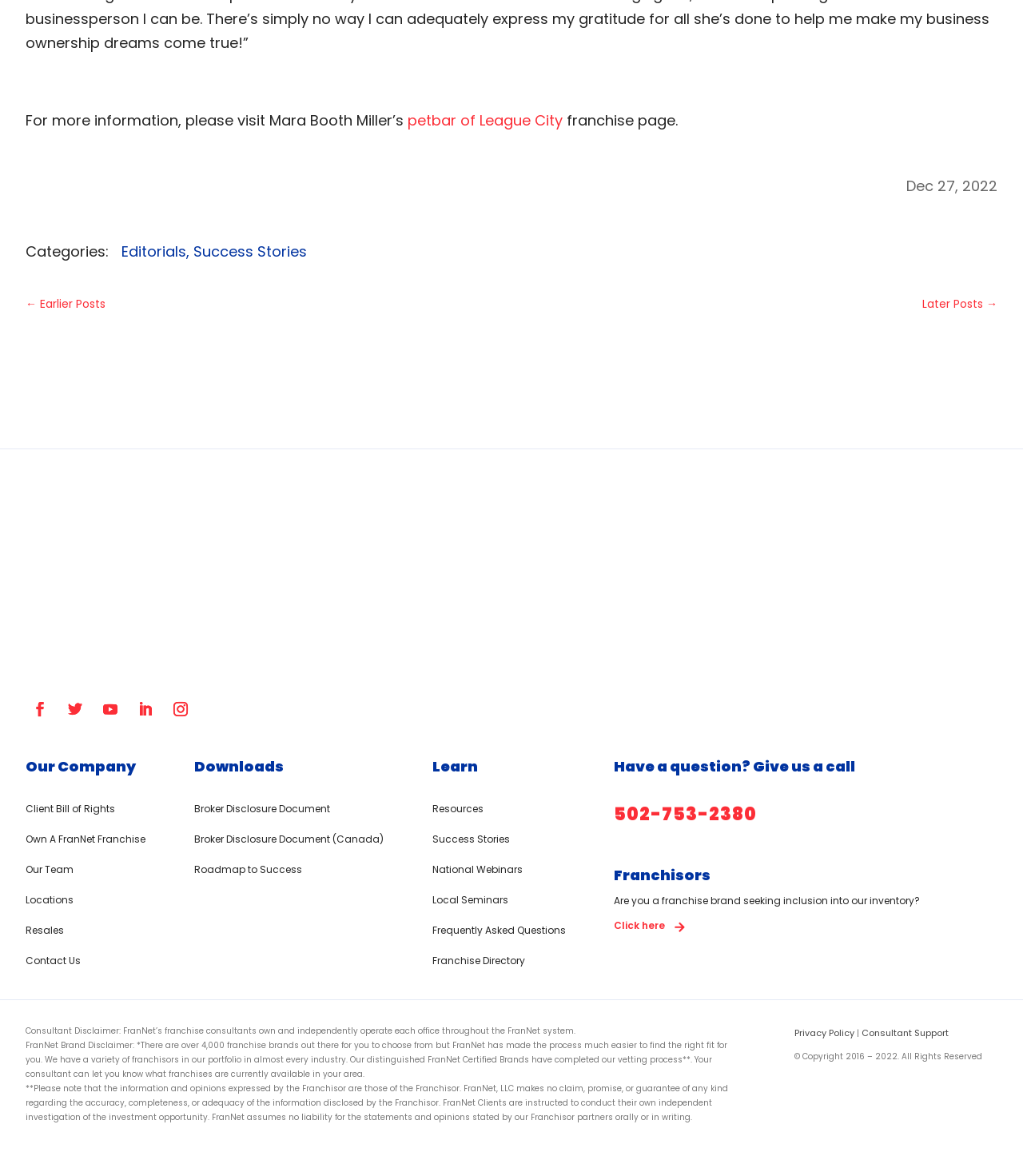Highlight the bounding box of the UI element that corresponds to this description: "Own A FranNet Franchise".

[0.025, 0.707, 0.142, 0.726]